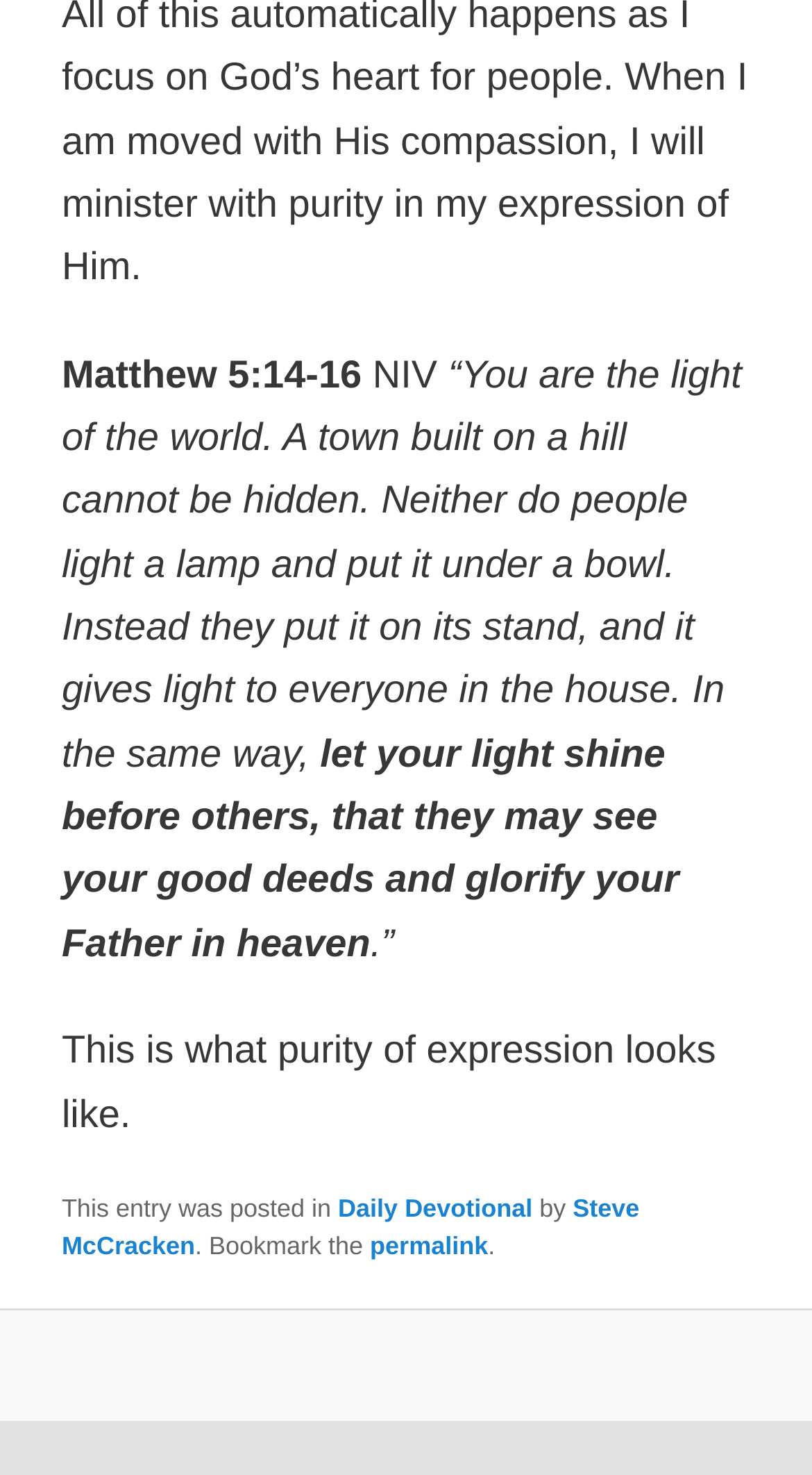What is the Bible verse mentioned?
Please provide a comprehensive answer to the question based on the webpage screenshot.

The Bible verse mentioned is Matthew 5:14-16, which is indicated by the StaticText elements with IDs 124, 126, and 127, showing 'Matthew', '5:14-16', and 'NIV' respectively.